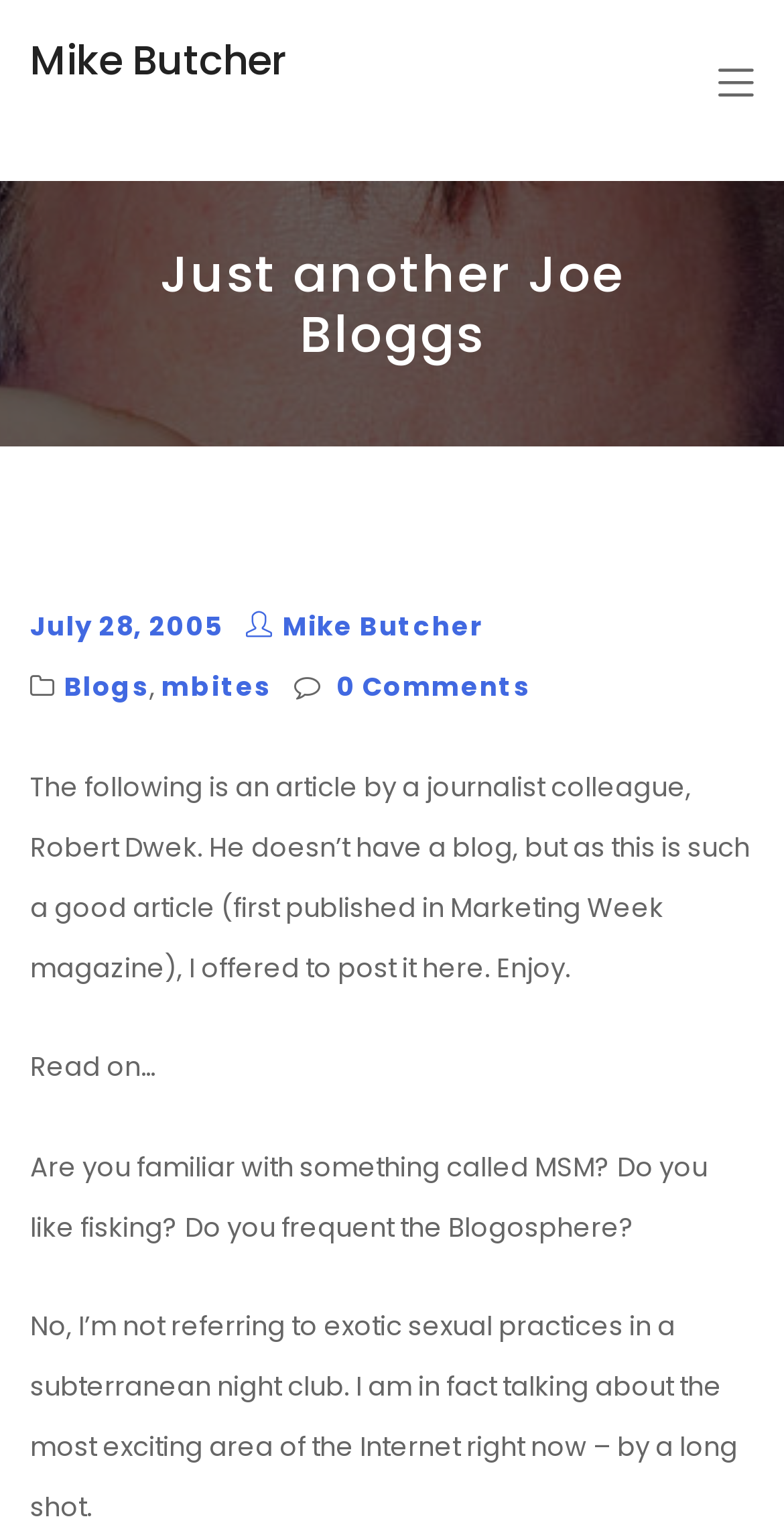How many comments are there on the article?
Look at the screenshot and respond with one word or a short phrase.

0